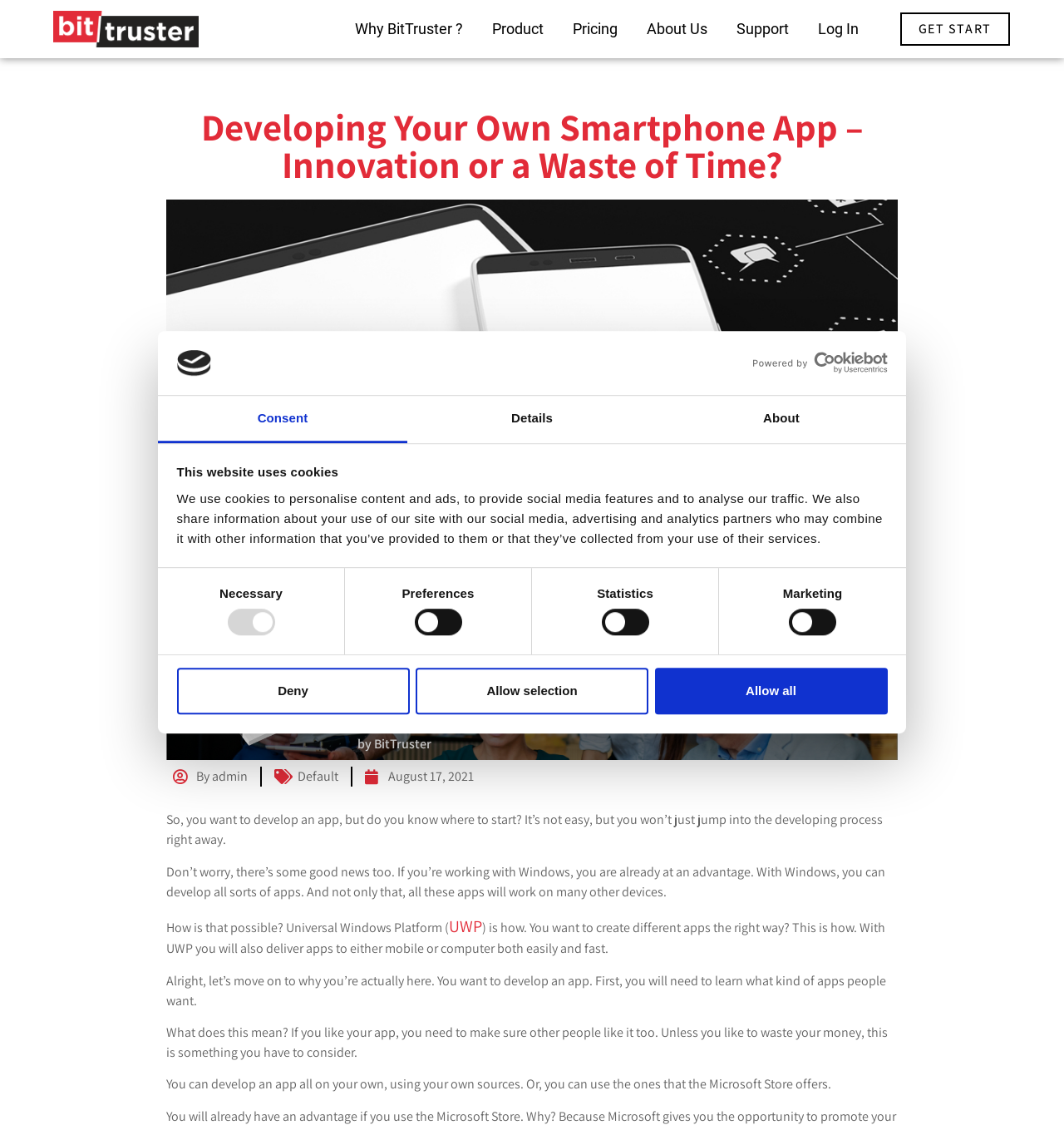What are the two options to develop an app?
Using the information from the image, give a concise answer in one word or a short phrase.

Own sources or Microsoft Store